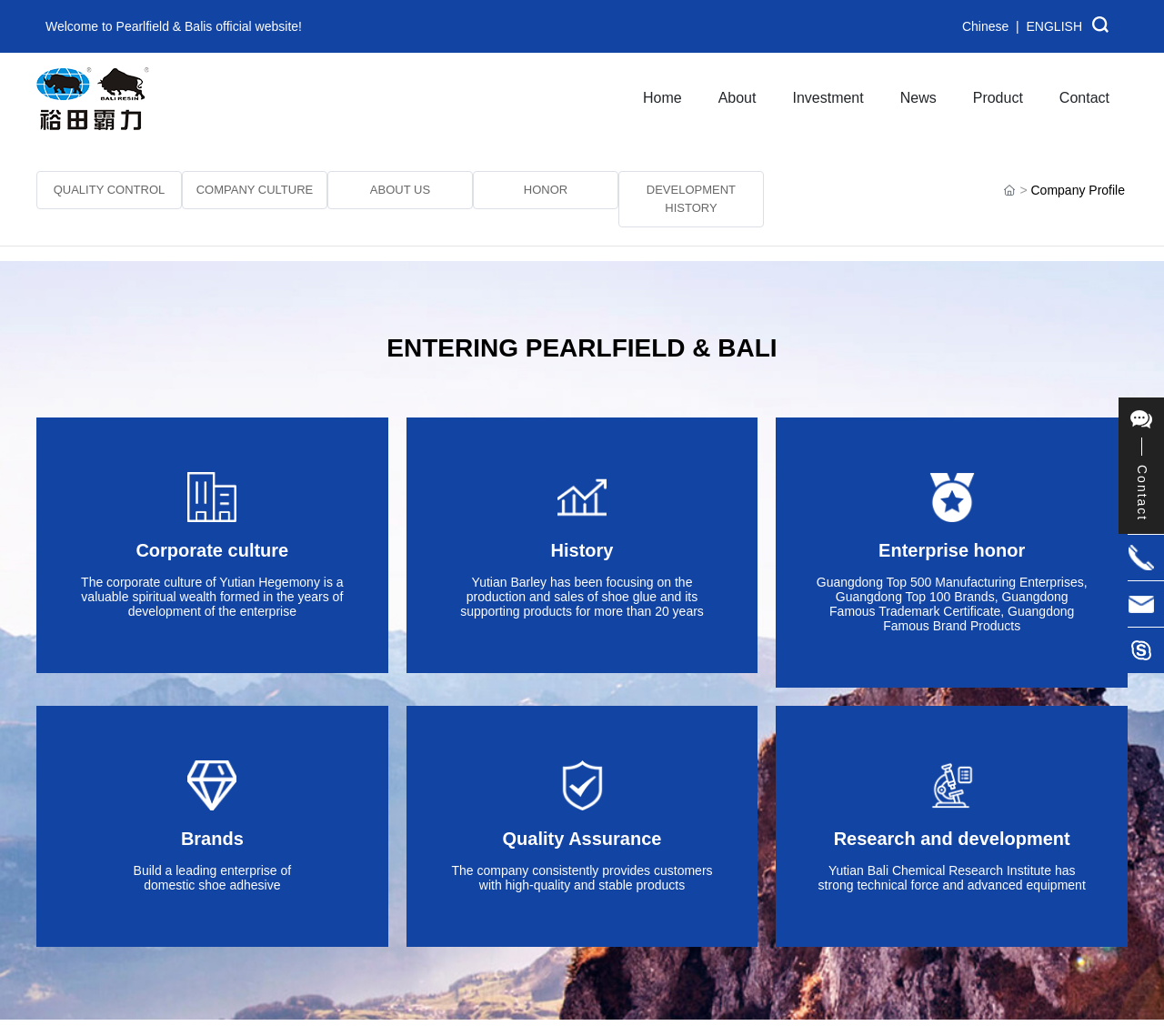Return the bounding box coordinates of the UI element that corresponds to this description: "ABOUT US". The coordinates must be given as four float numbers in the range of 0 and 1, [left, top, right, bottom].

[0.318, 0.176, 0.37, 0.19]